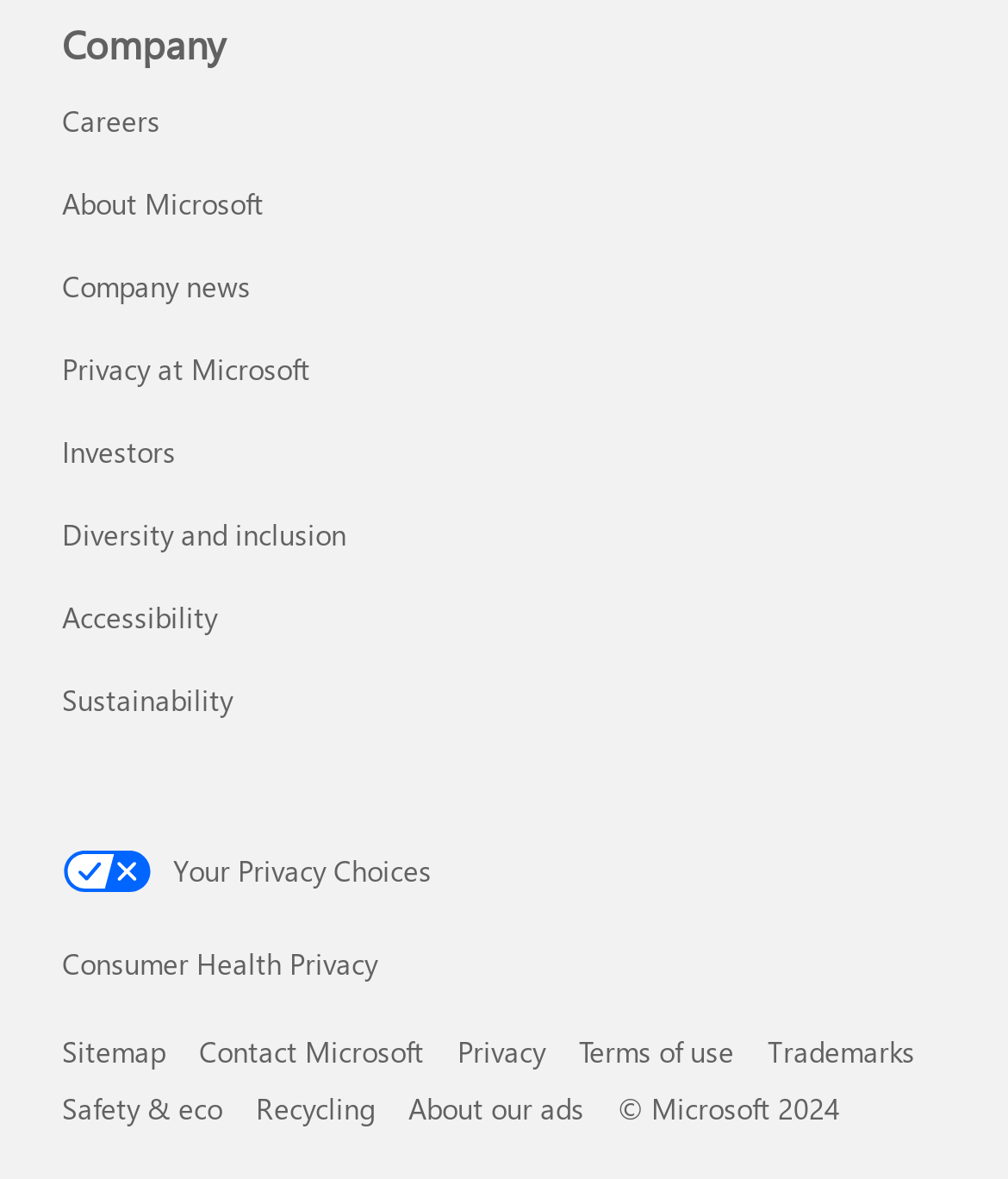How many company links are there in the webpage?
Look at the screenshot and provide an in-depth answer.

I counted the number of links under the 'Company' category, which includes links like 'About Microsoft', 'Company news', and 'Investors', and found that there are 7 company links in total.